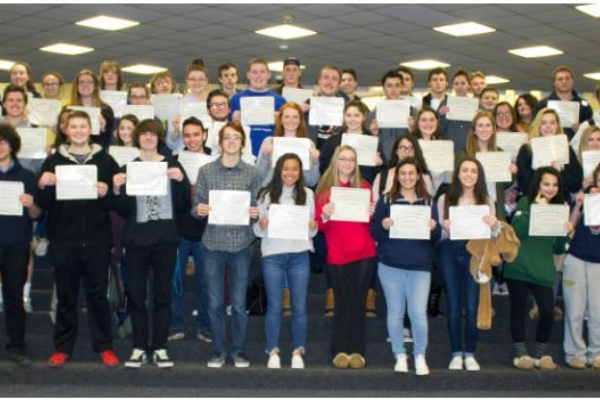What is the purpose of the John and Abigail Adams Scholarship?
Based on the image, answer the question in a detailed manner.

According to the caption, the John and Abigail Adams Scholarship is designed to support Massachusetts residents pursuing undergraduate studies. This implies that the purpose of the scholarship is to provide financial aid to students who are pursuing higher education.